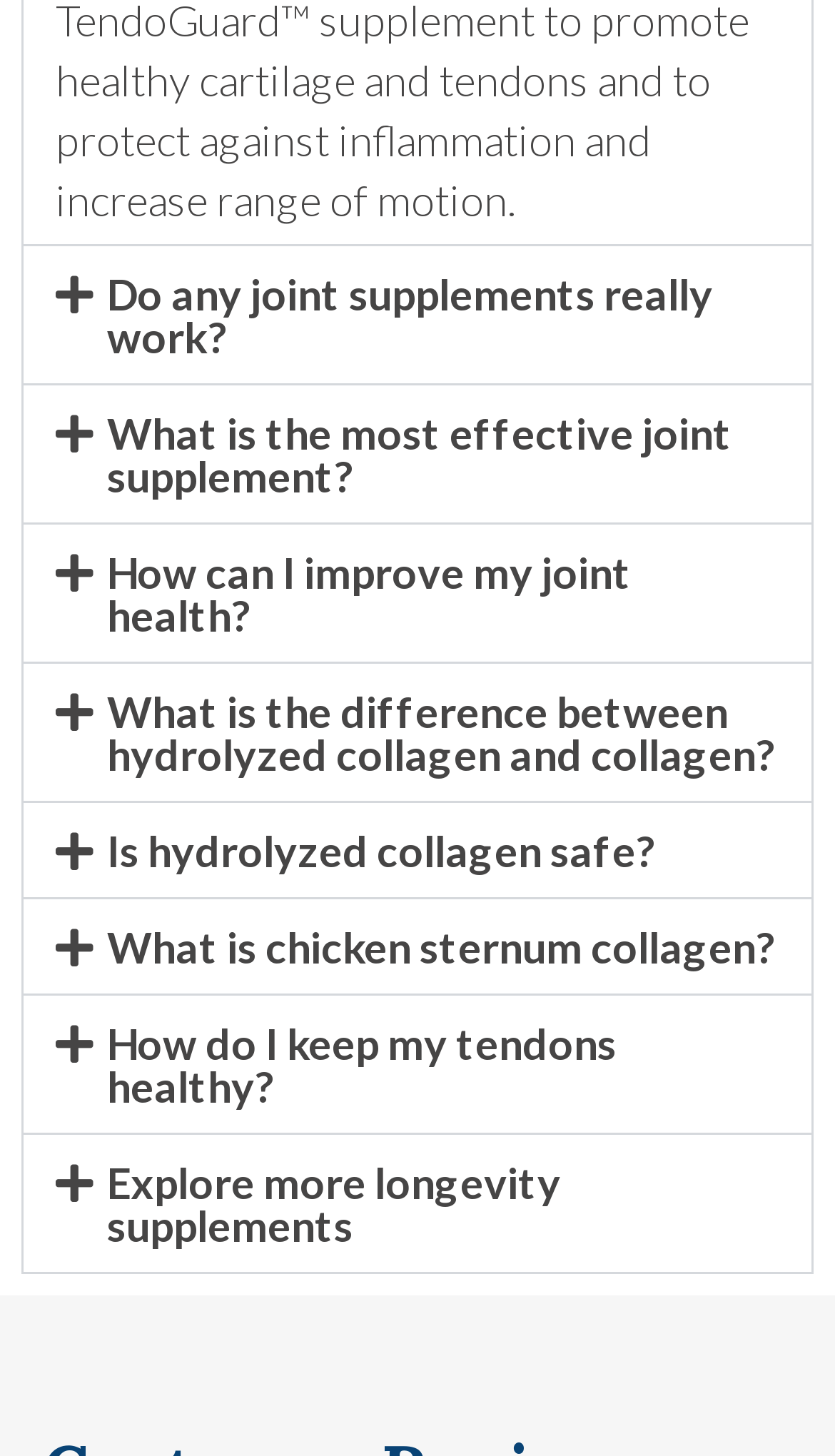Identify the bounding box coordinates necessary to click and complete the given instruction: "Learn about 'How can I improve my joint health?'".

[0.028, 0.36, 0.972, 0.454]